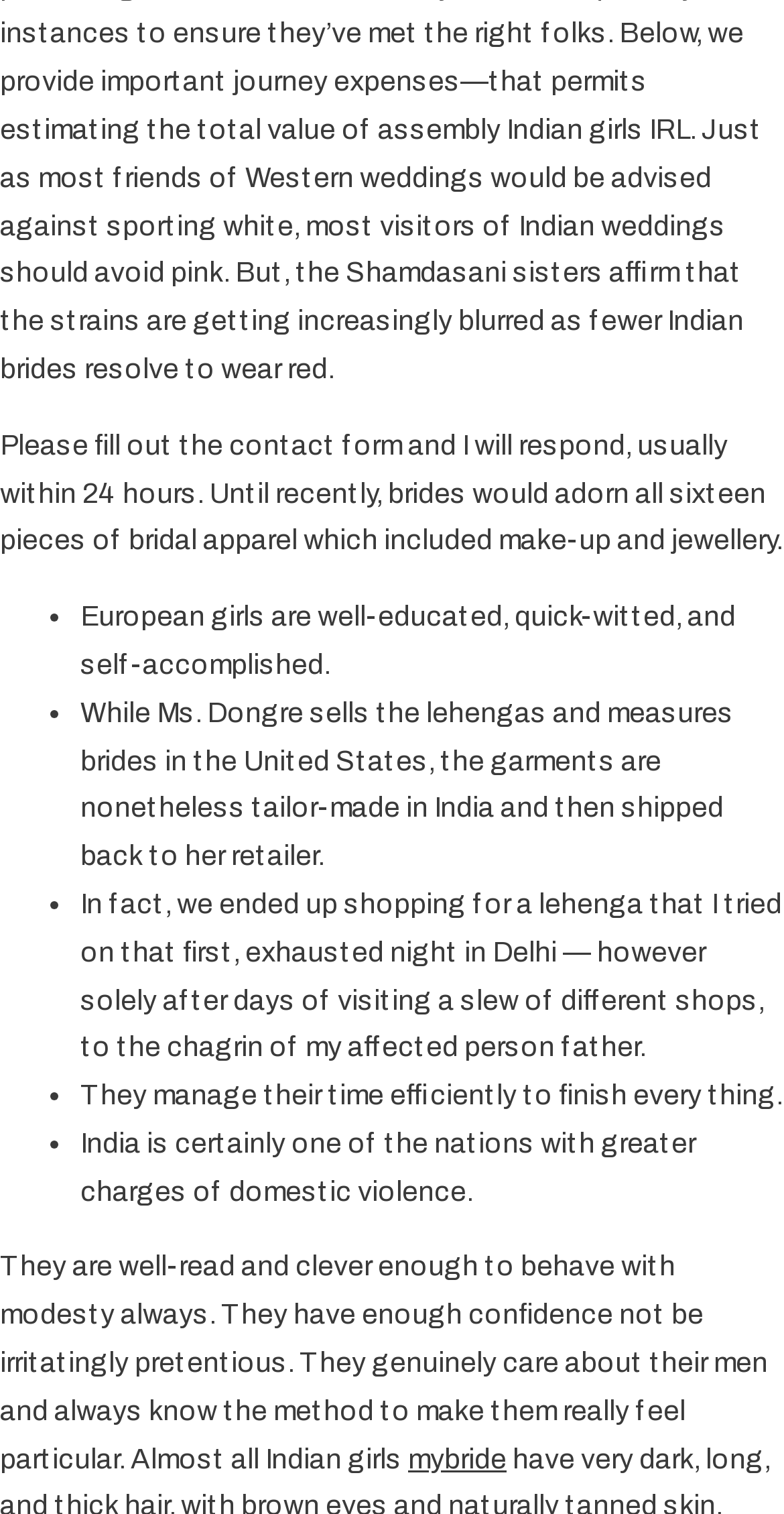Provide the bounding box coordinates for the UI element described in this sentence: "mybride". The coordinates should be four float values between 0 and 1, i.e., [left, top, right, bottom].

[0.521, 0.954, 0.646, 0.973]